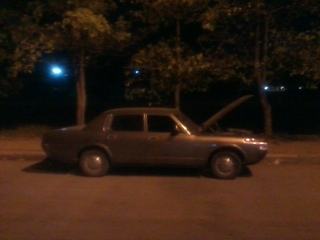Generate a complete and detailed caption for the image.

The image depicts a stationary gray car parked on the side of a road at night. The vehicle, an older model sedan, has its hood propped open, suggesting that it may be experiencing mechanical issues. Surrounding the car are trees, partially shrouding the scene in shadows, with faint lighting in the background hinting at a nearby street lamp or building. The atmosphere conveys a sense of isolation and frustration, reflecting the challenges faced by the owner who is likely dealing with unexpected car troubles, as indicated in the accompanying text describing a struggle to keep the car running after experiencing a weak battery.